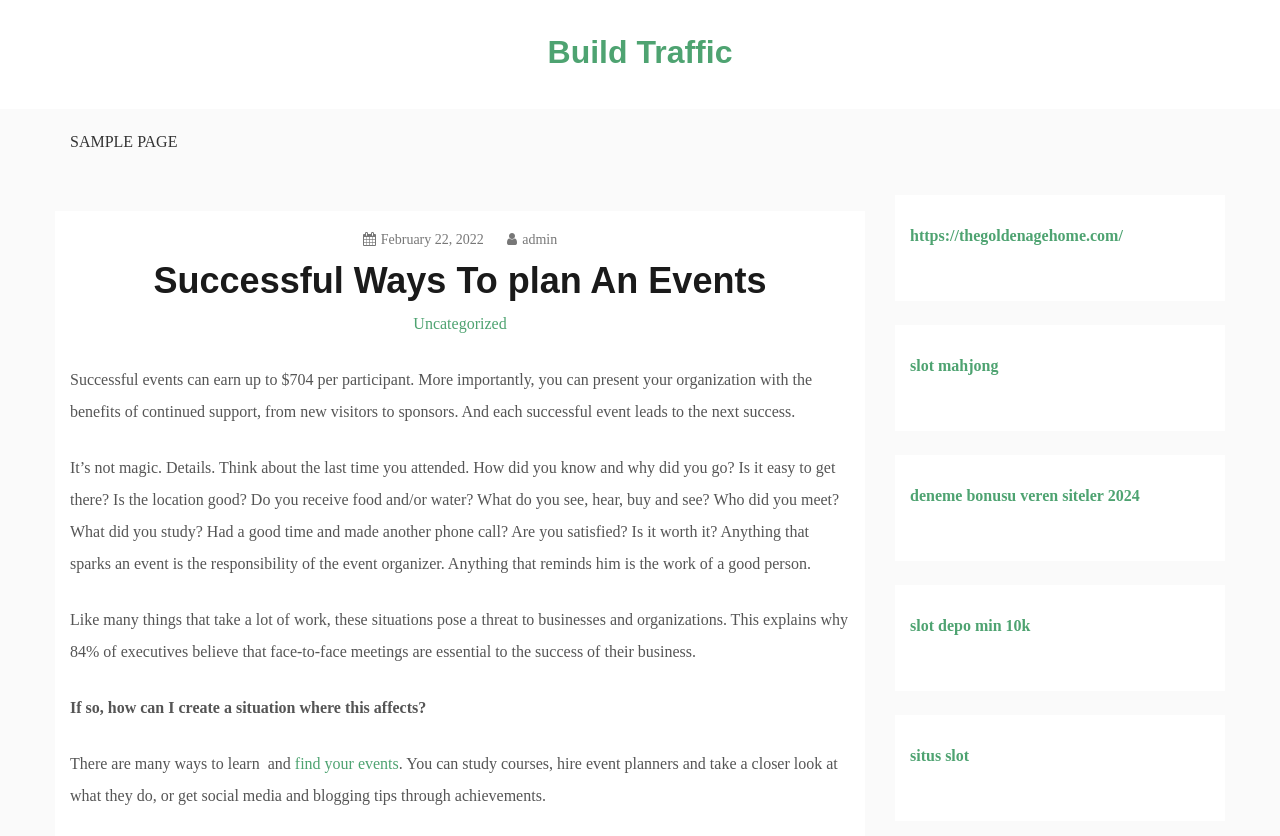Please find the bounding box coordinates of the element that needs to be clicked to perform the following instruction: "Click on 'Build Traffic'". The bounding box coordinates should be four float numbers between 0 and 1, represented as [left, top, right, bottom].

[0.428, 0.041, 0.572, 0.084]